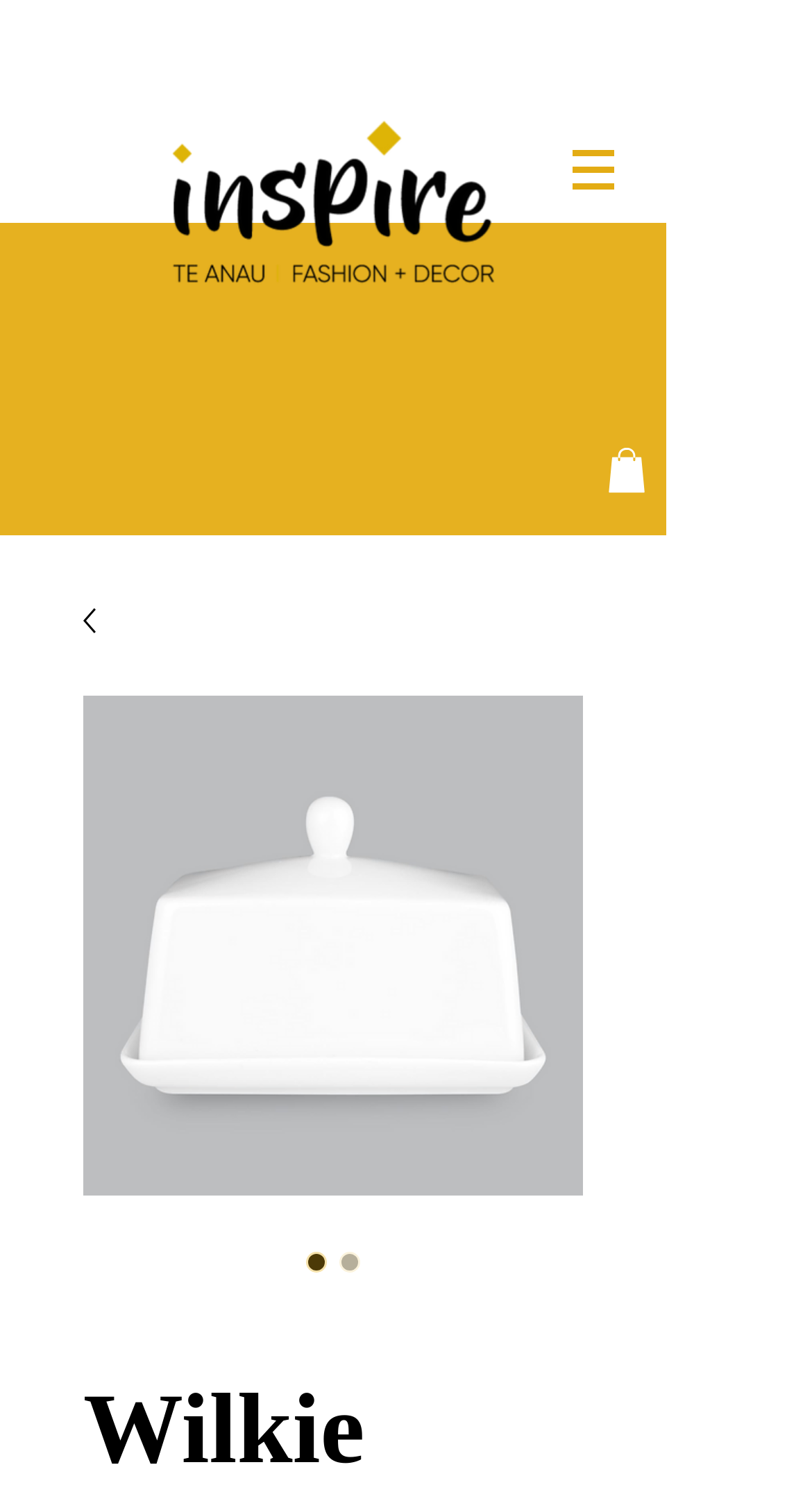Give a full account of the webpage's elements and their arrangement.

The webpage is about Wilkie Brothers' products, specifically their butter dish. At the top left corner, there is a logo of InspireTeAnau, which is an image. Next to it, there is a navigation menu labeled "Site" with a button that has a dropdown menu. 

Below the logo and navigation menu, there is a prominent image of the Wilkie Brothers Butter Dish, which takes up a significant portion of the page. Above this image, there is a link with an image, and to the right of the image, there is another link with a smaller image. 

The webpage also features a radio button selection with two options, both labeled "Wilkie Brothers Butter Dish", one of which is selected by default. The radio buttons are located at the bottom of the page. 

The meta description mentions that Wilkie Brothers' designs are inspired by their Scottish heritage and are crafted from high-quality New Bone Porcelain, which is lightweight, strong, and suitable for the modern home.